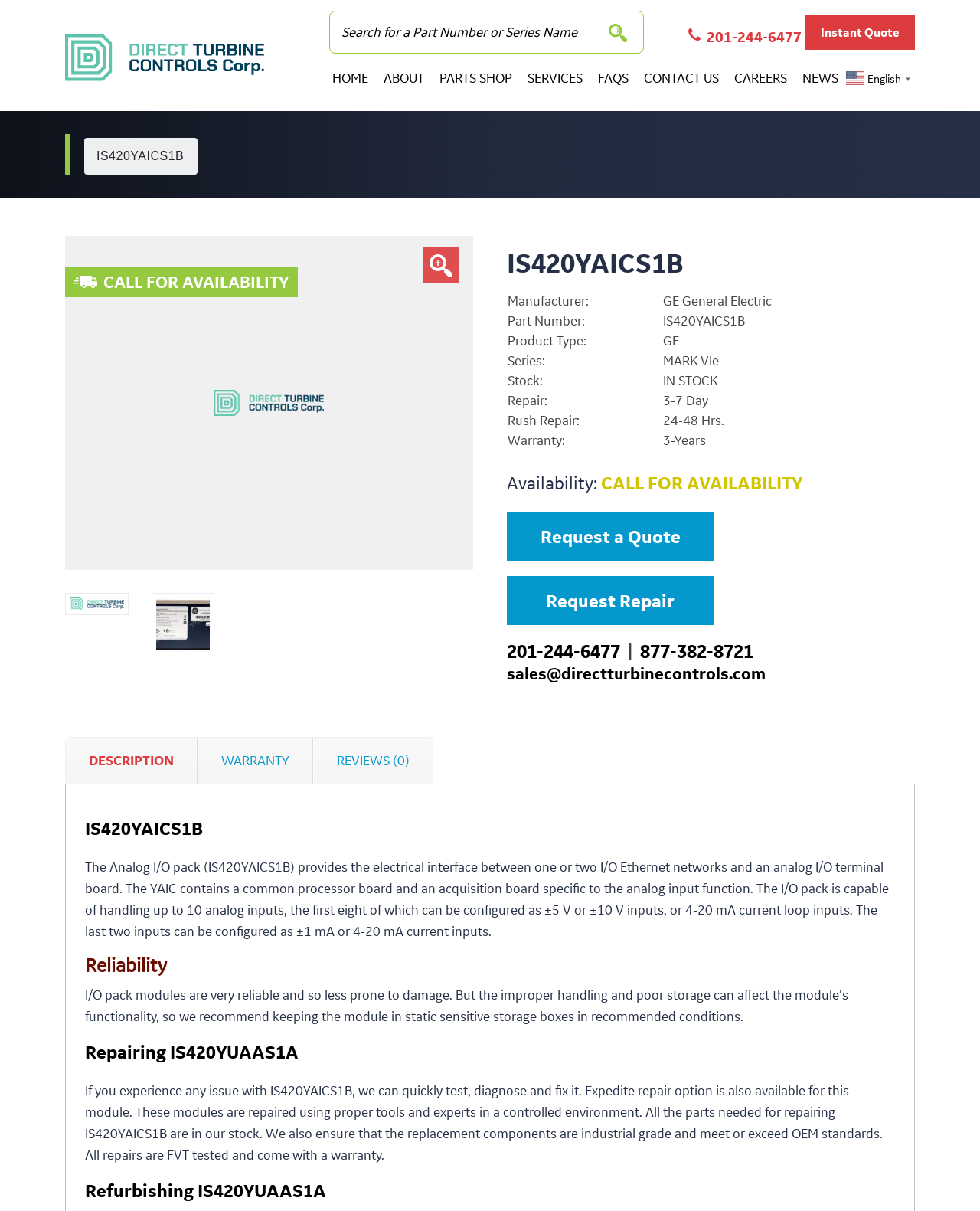Using the provided element description, identify the bounding box coordinates as (top-left x, top-left y, bottom-right x, bottom-right y). Ensure all values are between 0 and 1. Description: Description

[0.067, 0.609, 0.201, 0.647]